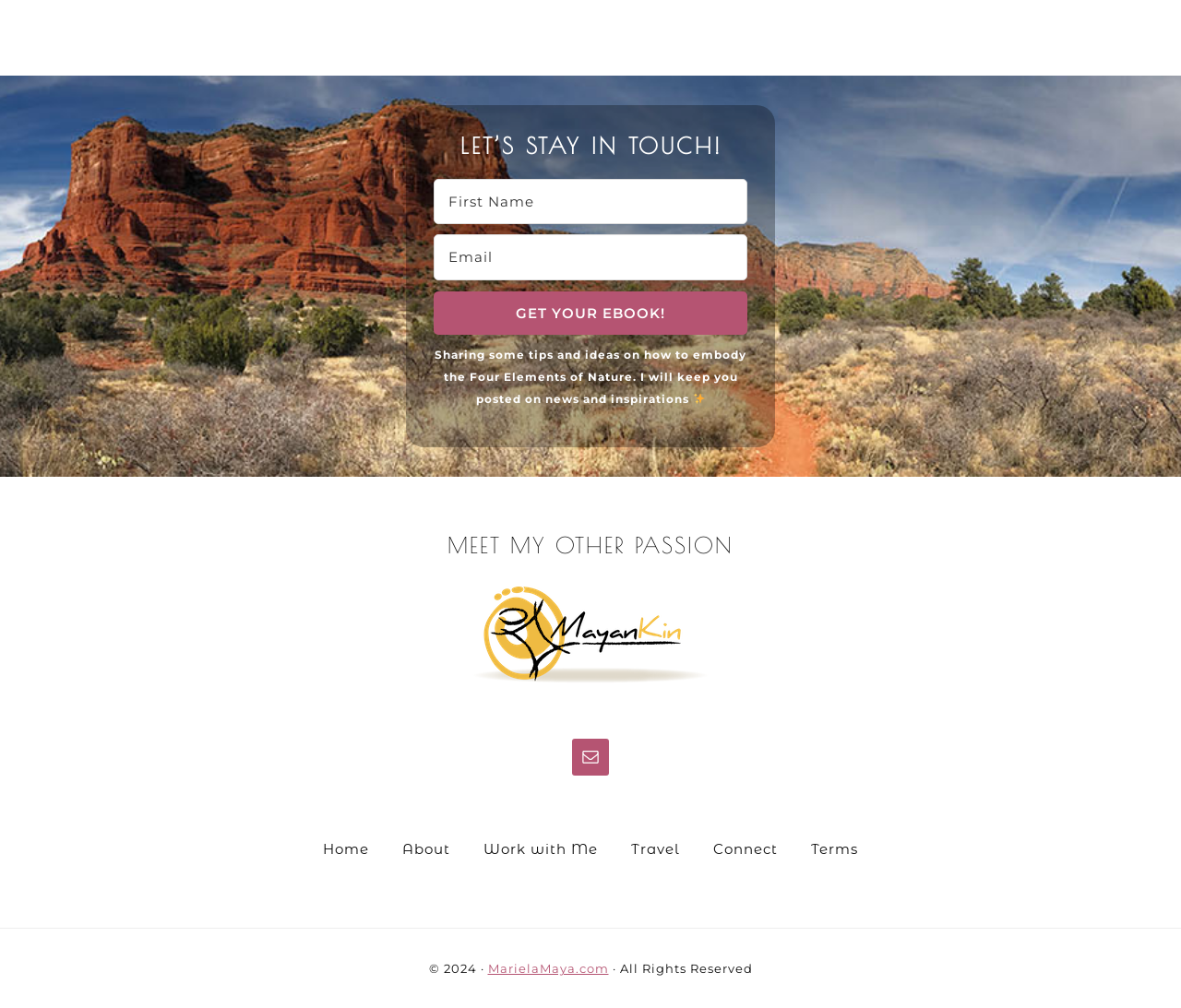Based on the image, provide a detailed response to the question:
What is the email address to contact the author?

The webpage has a link to 'Email' but does not provide the actual email address.